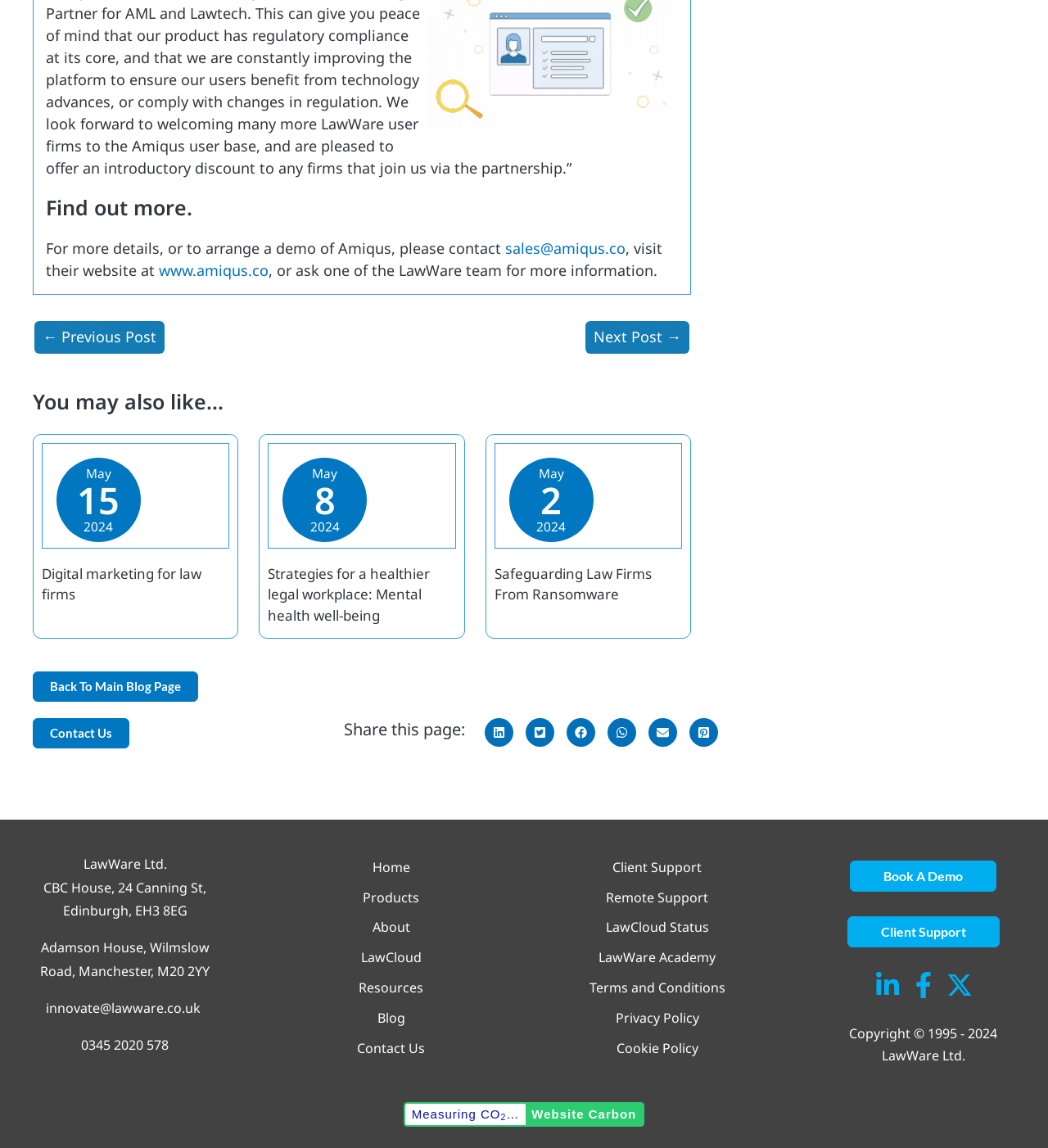Specify the bounding box coordinates of the element's region that should be clicked to achieve the following instruction: "Book A Demo". The bounding box coordinates consist of four float numbers between 0 and 1, in the format [left, top, right, bottom].

[0.811, 0.749, 0.951, 0.777]